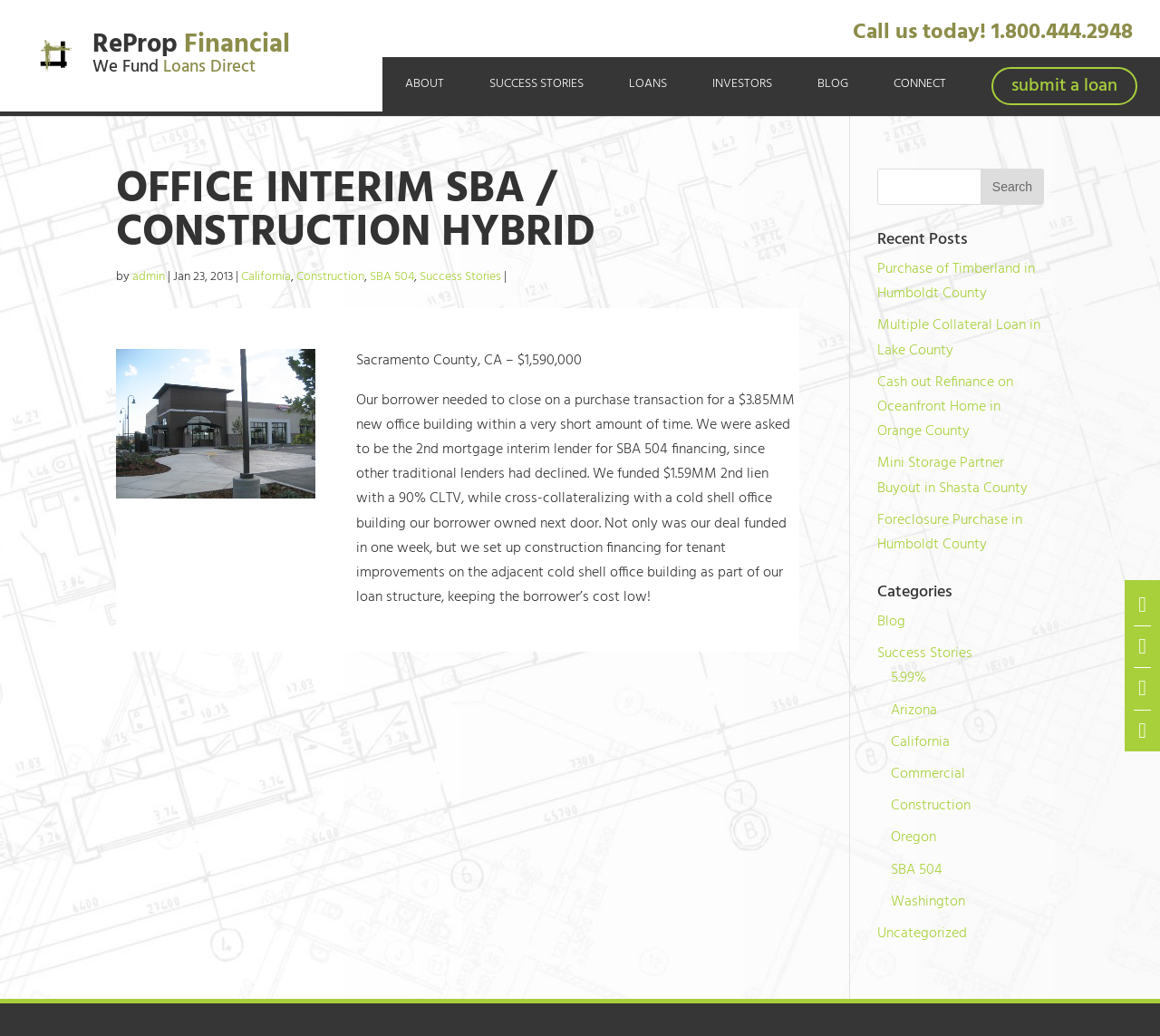Explain in detail what is displayed on the webpage.

The webpage is about Reprop Financial, a company that provides financial services, particularly in the construction and SBA loan sectors. At the top right corner, there are four social media links represented by icons. Below them, the company's logo and name "Reprop Financial" are displayed, along with a tagline "We Fund Loans Direct".

The main content of the webpage is divided into two sections. On the left side, there is an article with a heading "Office Interim SBA / Construction Hybrid" that describes a success story of a loan provided by Reprop Financial. The article includes details about the loan, such as the amount, location, and terms.

On the right side, there are several sections. At the top, there is a call-to-action "Call us today!" with a phone number. Below it, there is a navigation menu with links to different pages, including "ABOUT", "SUCCESS STORIES", "LOANS", "INVESTORS", "BLOG", and "CONNECT". Next to the navigation menu, there is a "SUBMIT A LOAN" button.

Further down, there is a search bar with a "Search" button. Below the search bar, there are three sections: "Recent Posts", "Categories", and a list of links to various pages, including "Blog", "Success Stories", and loan-related categories such as "Arizona", "California", "Commercial", and "SBA 504".

Overall, the webpage provides an overview of Reprop Financial's services and showcases a success story, while also providing easy access to different sections of the website through the navigation menu and search bar.